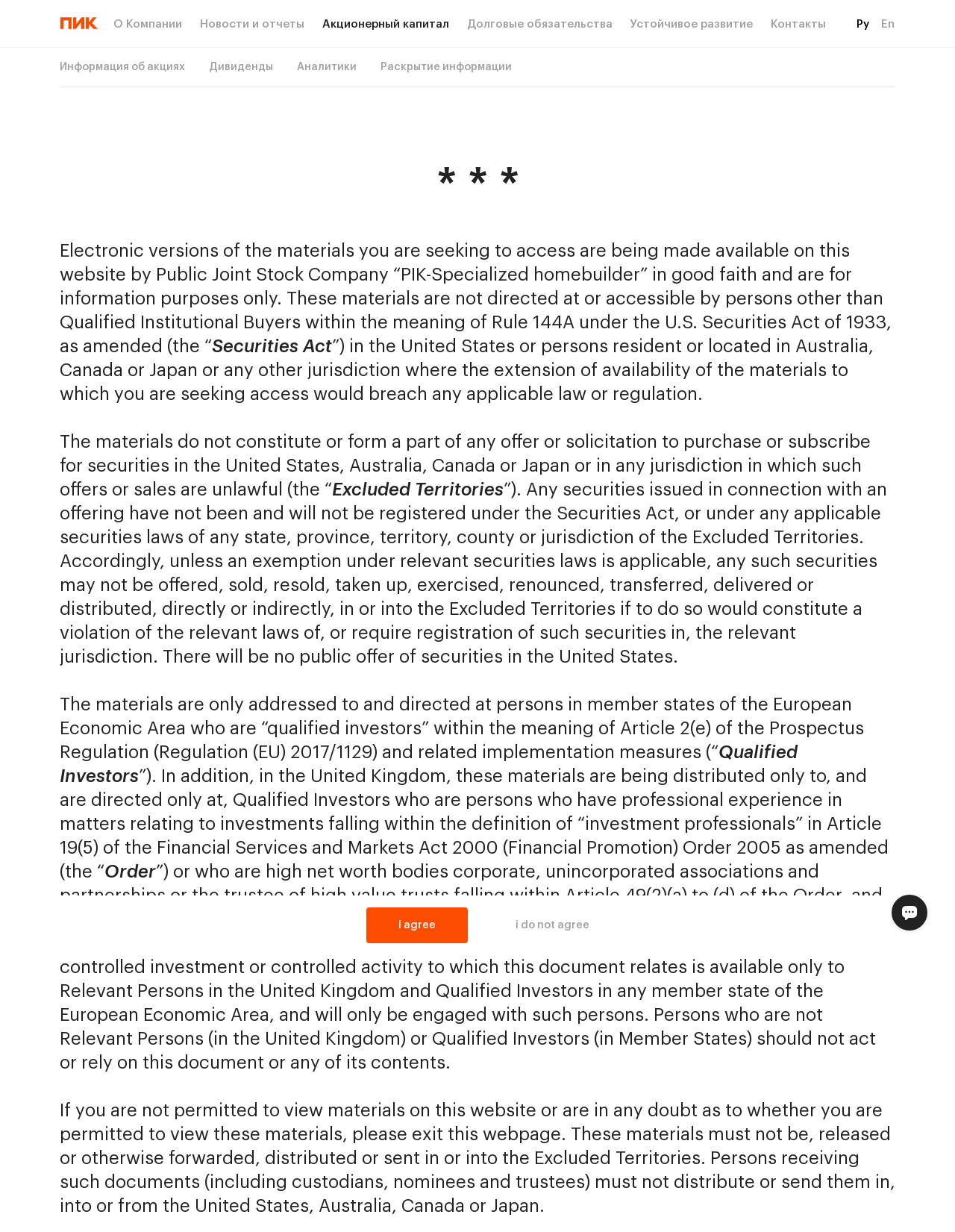What do I need to do to access the materials?
Refer to the image and answer the question using a single word or phrase.

Agree to the terms